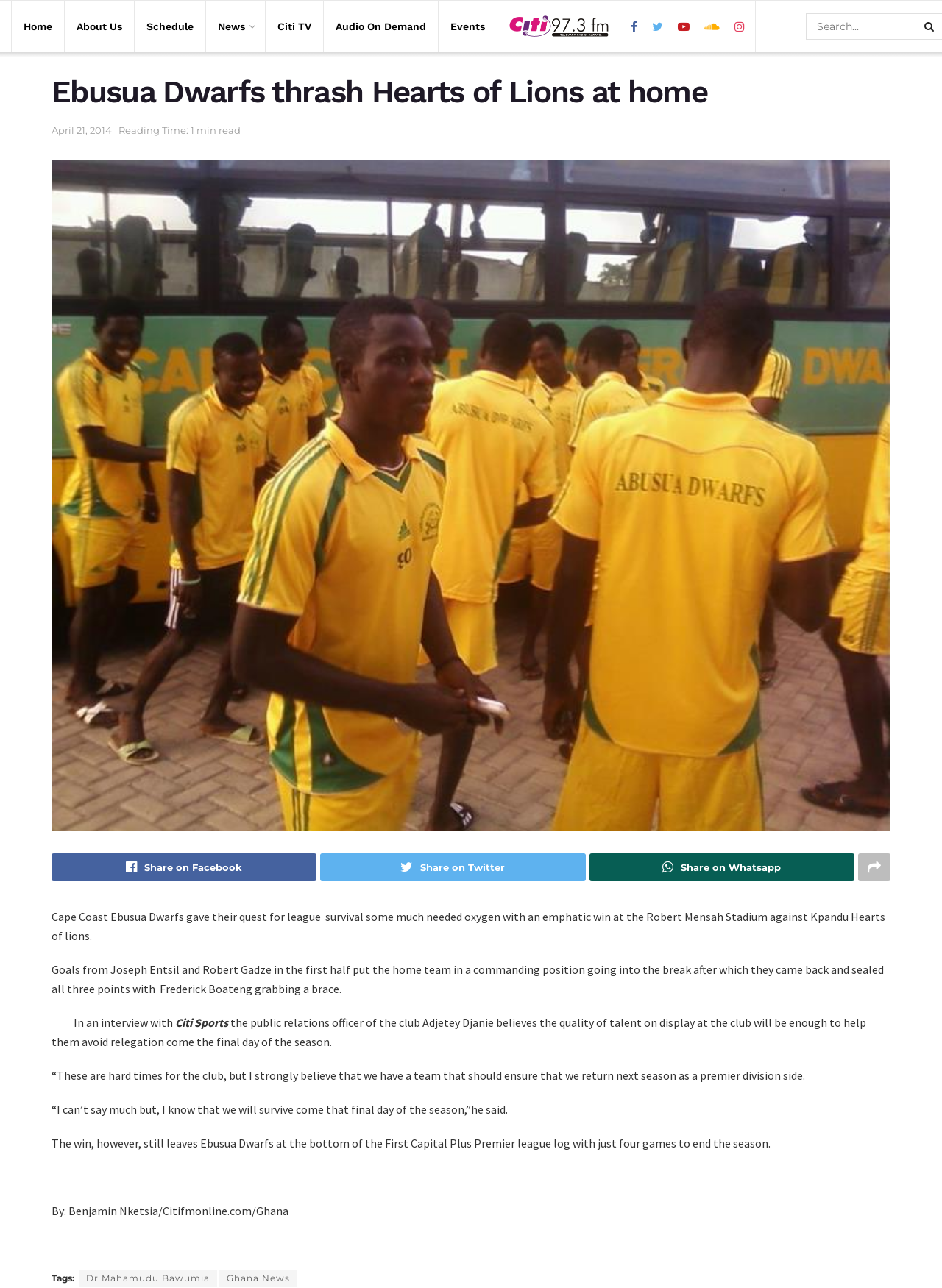Answer this question using a single word or a brief phrase:
What is the name of the football team that won at the Robert Mensah Stadium?

Ebusua Dwarfs